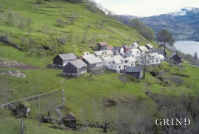Create a vivid and detailed description of the image.

The image captures the picturesque farming community of Havrå, nestled in the lush, steep fjord landscape along Sørfjorden on the east side of Osterøy. This scene reflects a charming, undisturbed hamlet, showcasing traditional Norwegian farm structures. The layout features buildings closely positioned together, indicative of large communal yards that characterized West Norway in the 1700s. The vibrant greenery surrounding the settlement suggests a thriving agricultural environment, while the gently sloping terrain leads down toward the fjord, enhancing the natural beauty of the area. The photograph likely conveys a sense of serenity and historical significance, highlighting Havrå as a glimpse into Norway's rural heritage.